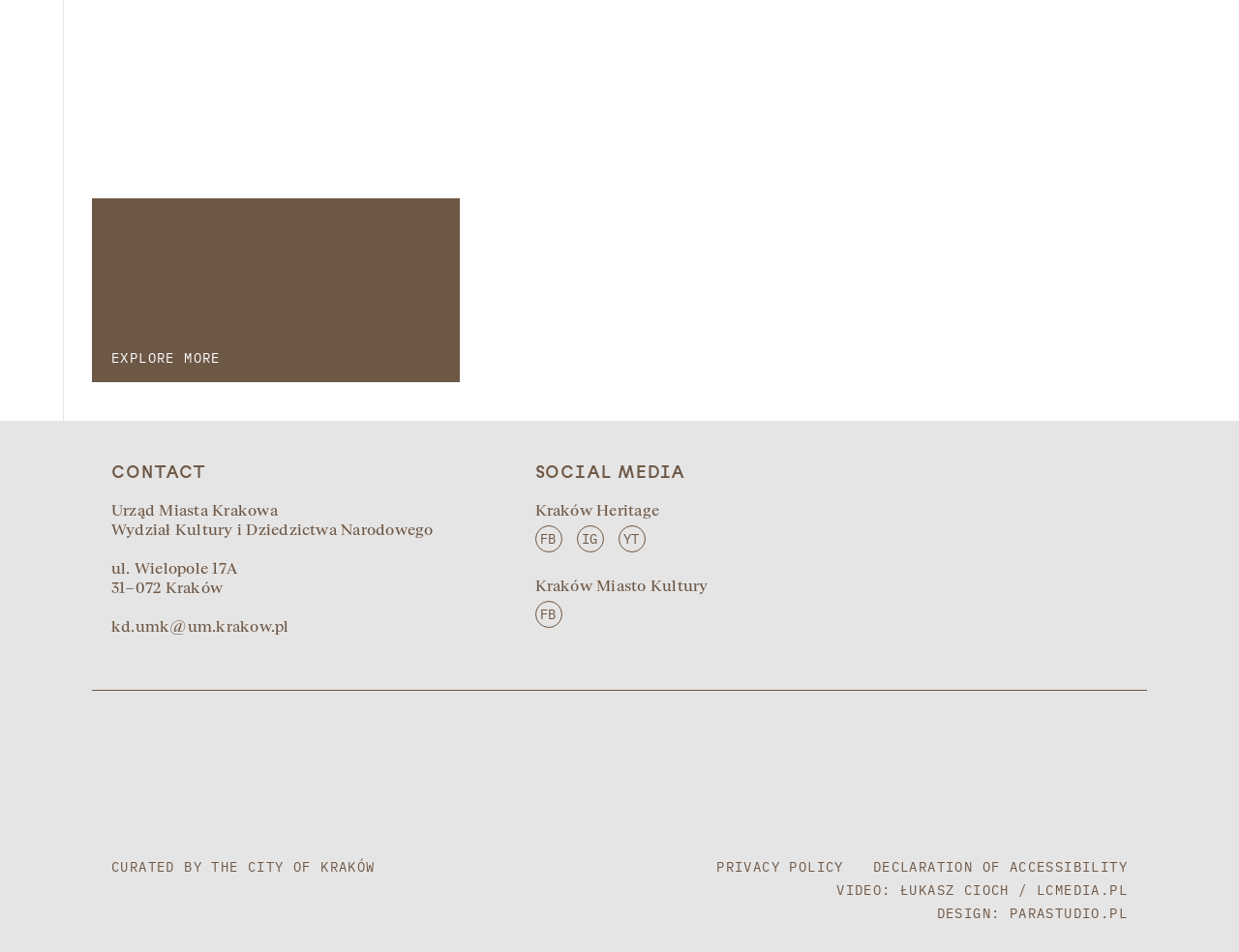Provide a brief response to the question below using a single word or phrase: 
What is the address of the city administration?

ul. Wielopole 17A